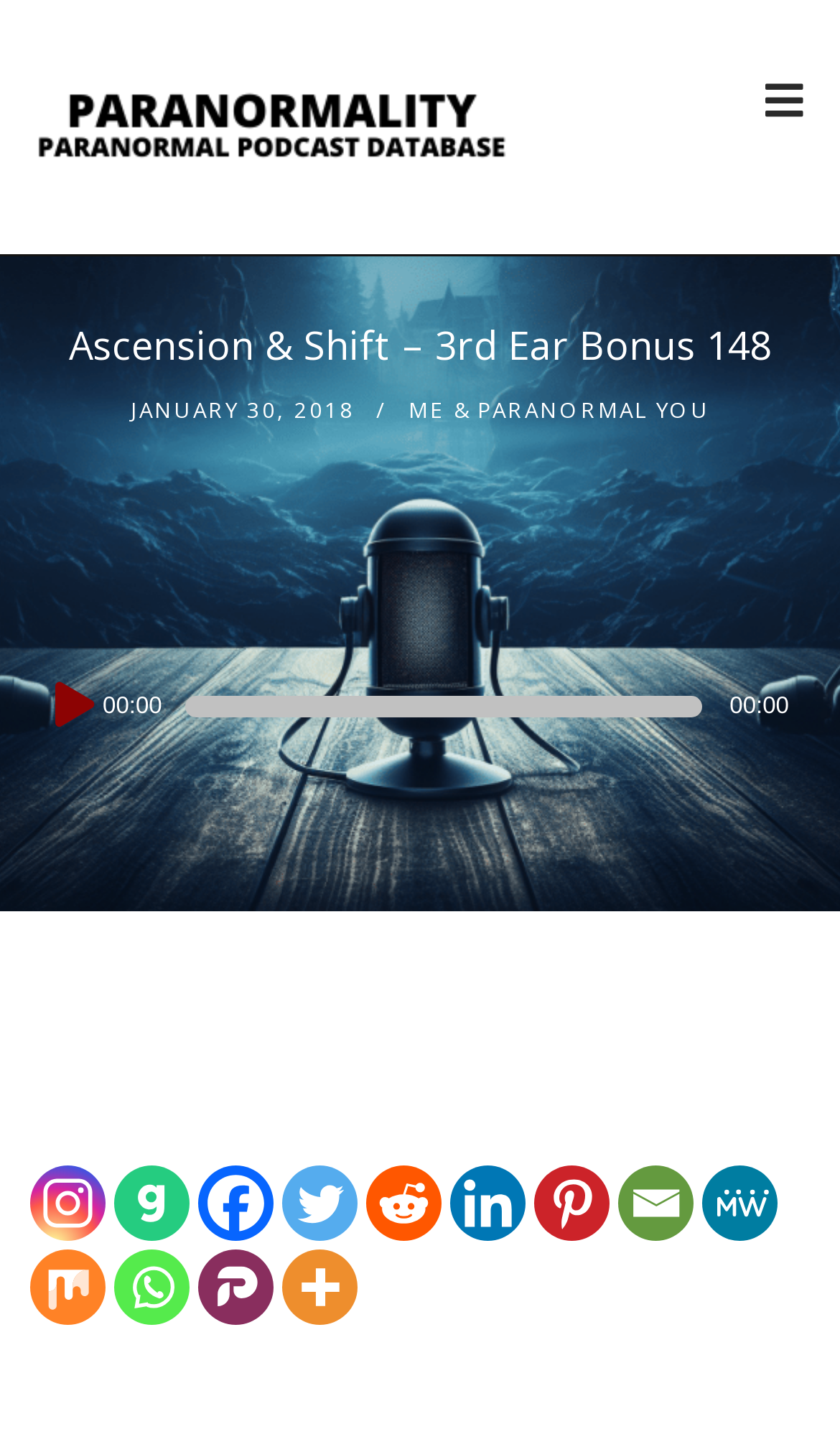Please identify the coordinates of the bounding box that should be clicked to fulfill this instruction: "Play the audio".

[0.051, 0.462, 0.117, 0.523]